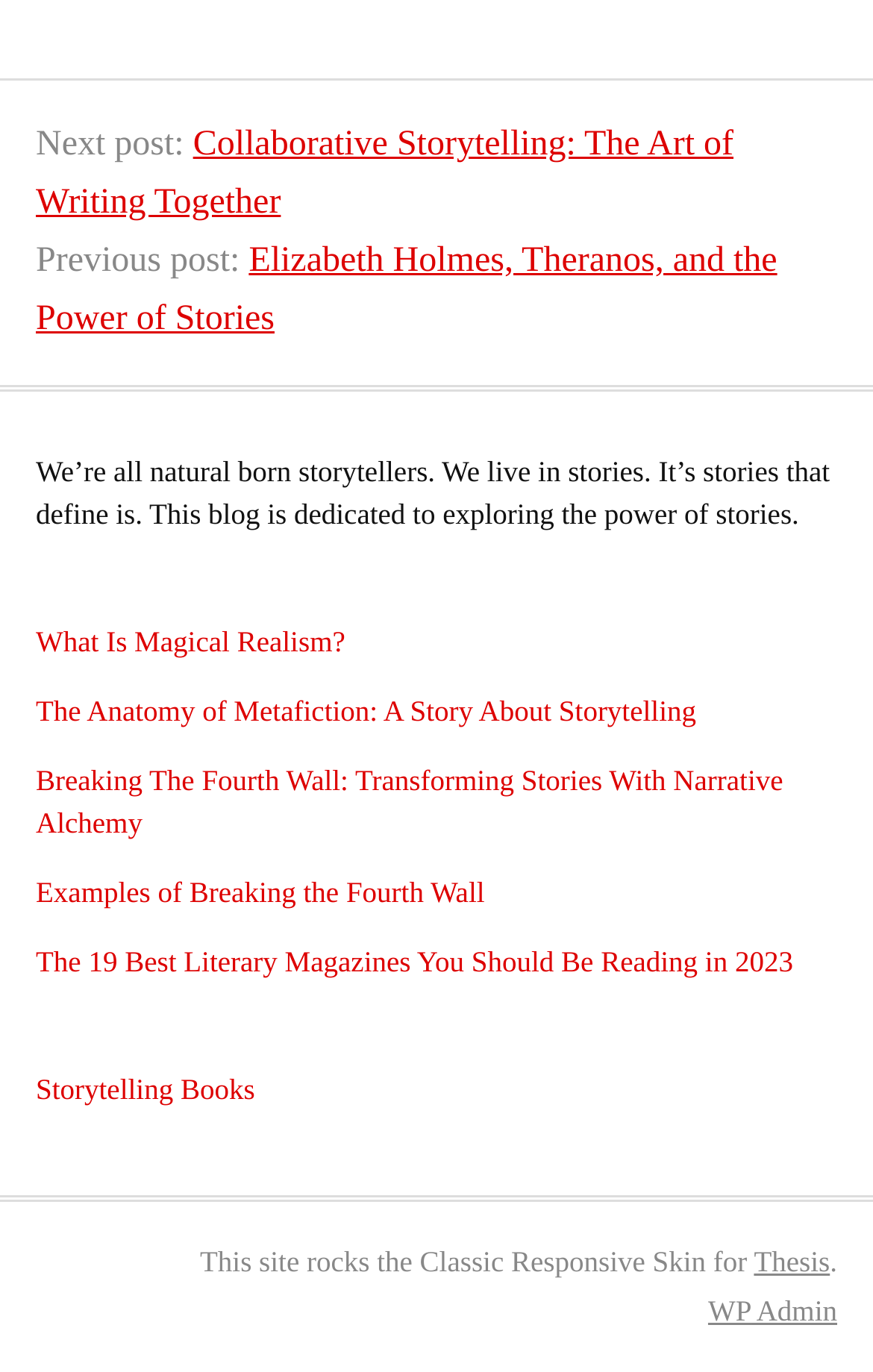Specify the bounding box coordinates for the region that must be clicked to perform the given instruction: "Read the next post".

[0.041, 0.091, 0.84, 0.162]